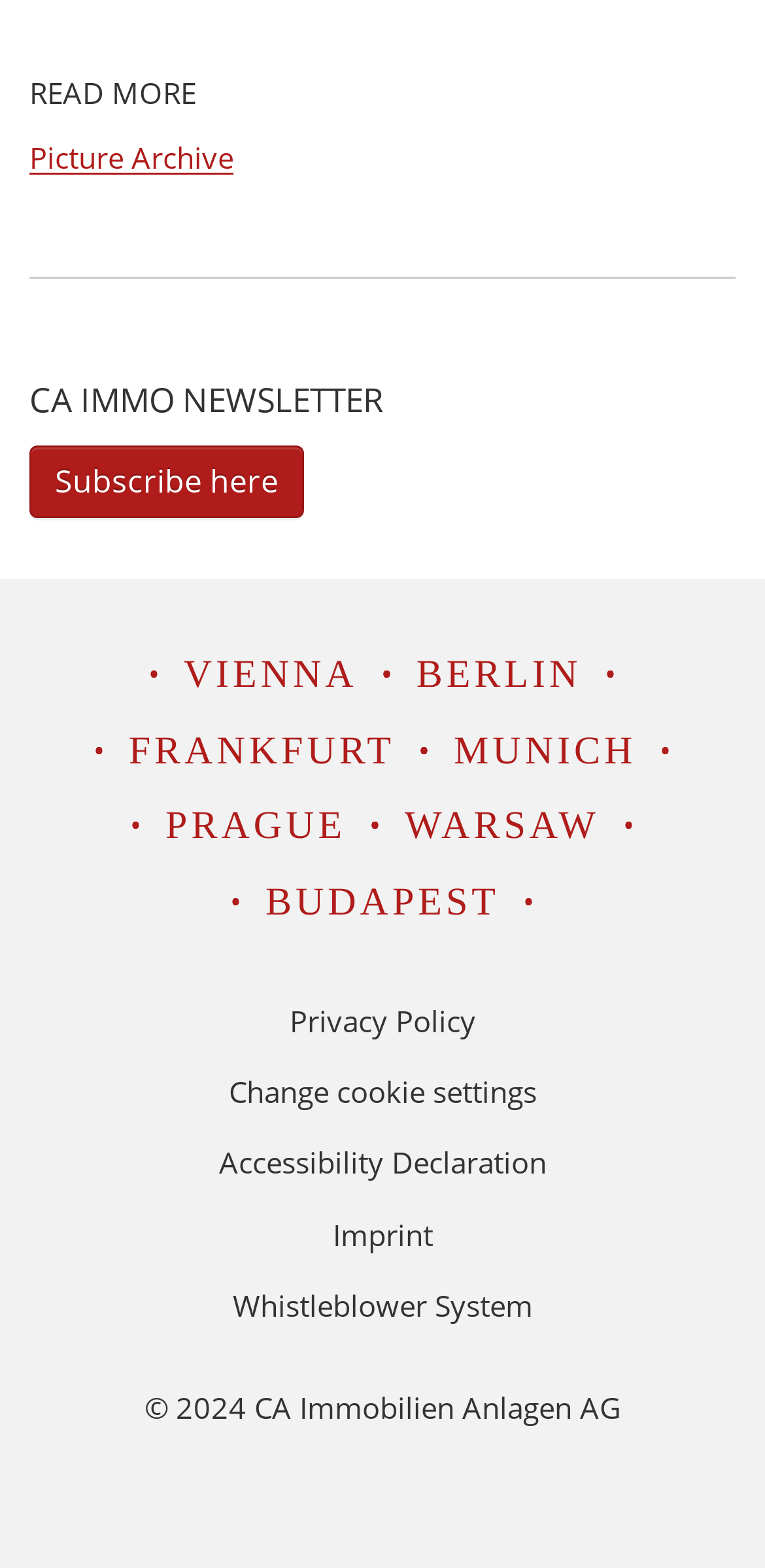What is the copyright year of the webpage?
Give a thorough and detailed response to the question.

I found the answer by looking at the static text element with the bounding box coordinates [0.188, 0.884, 0.812, 0.909], which contains the text '© 2024 CA Immobilien Anlagen AG'.